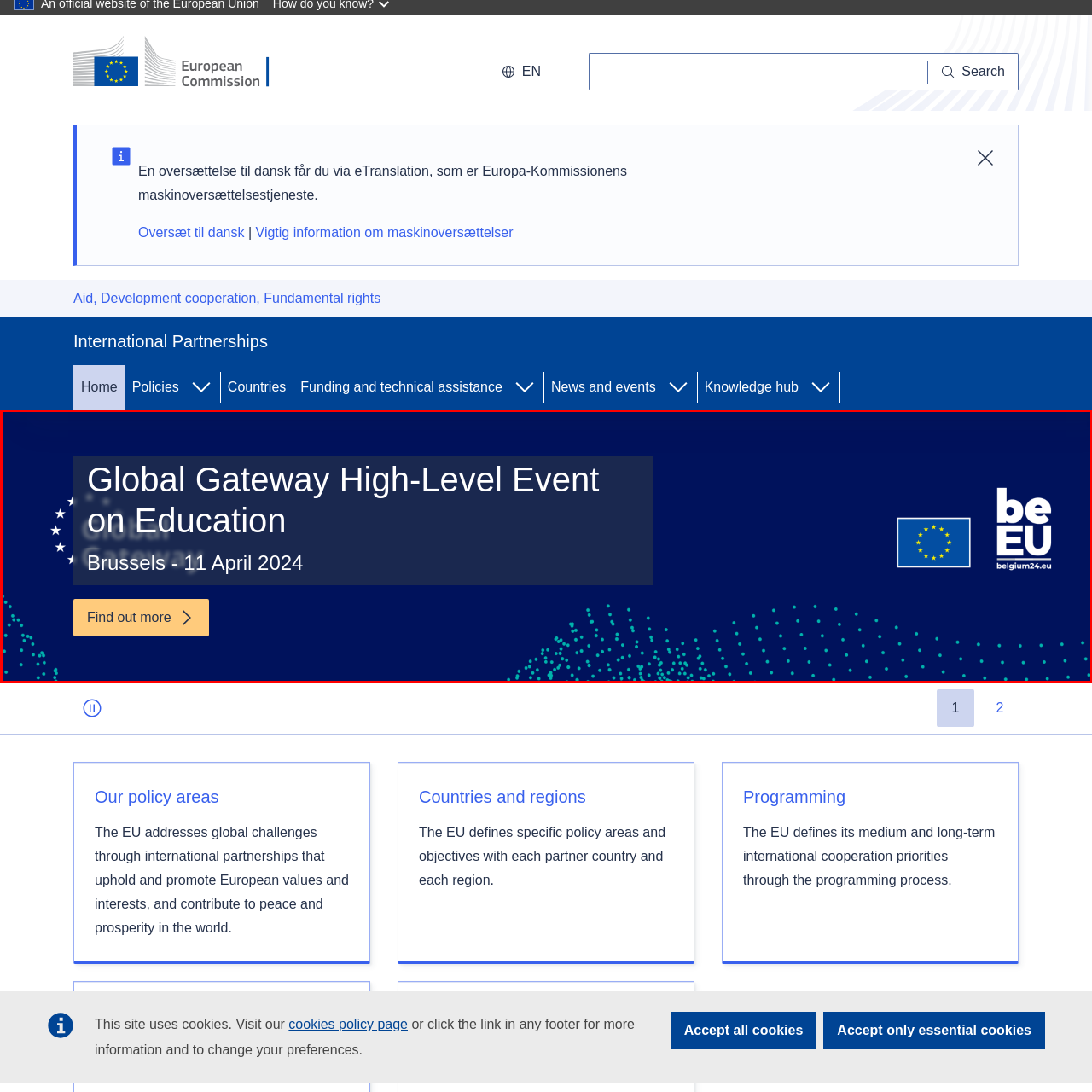Explain in detail what is happening within the highlighted red bounding box in the image.

The image features a promotional banner for the "Global Gateway High-Level Event on Education," scheduled to take place in Brussels on April 11, 2024. It prominently displays the event's title in bold white text against a dark blue background, creating a striking contrast that draws the viewer's attention. Below the title, the location and date are noted, allowing for immediate context regarding the event's significance. On the left side of the banner, a subtle design features a pattern of dots that transition in color, adding a modern touch. The banner also includes a call-to-action button labeled "Find out more," inviting viewers to engage and learn further about this important event. In the upper right corner, the logo representing the European Union is prominently displayed, reinforcing the event's institutional ties.